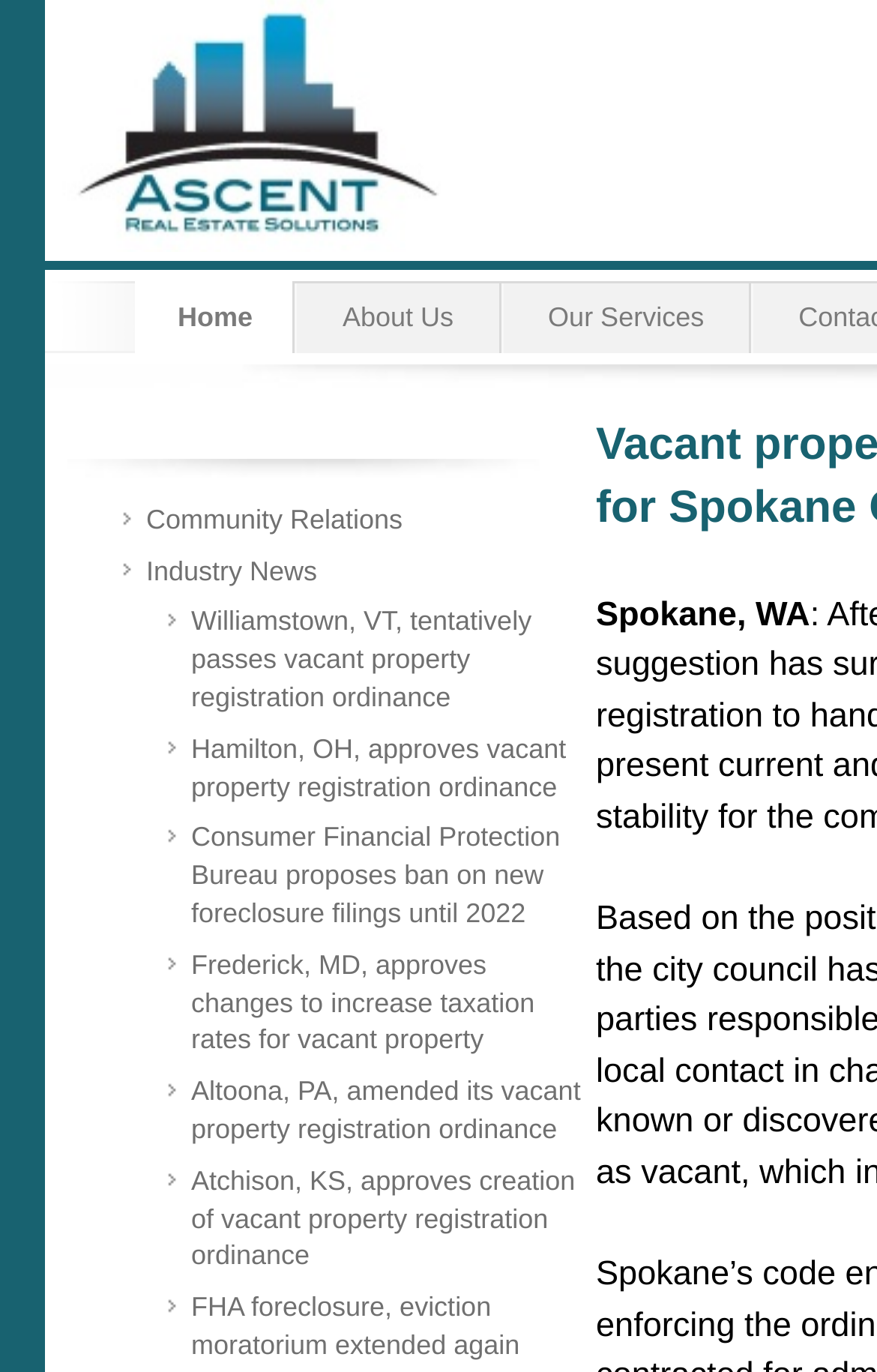Answer the question below in one word or phrase:
How many sections are in the main content area?

2